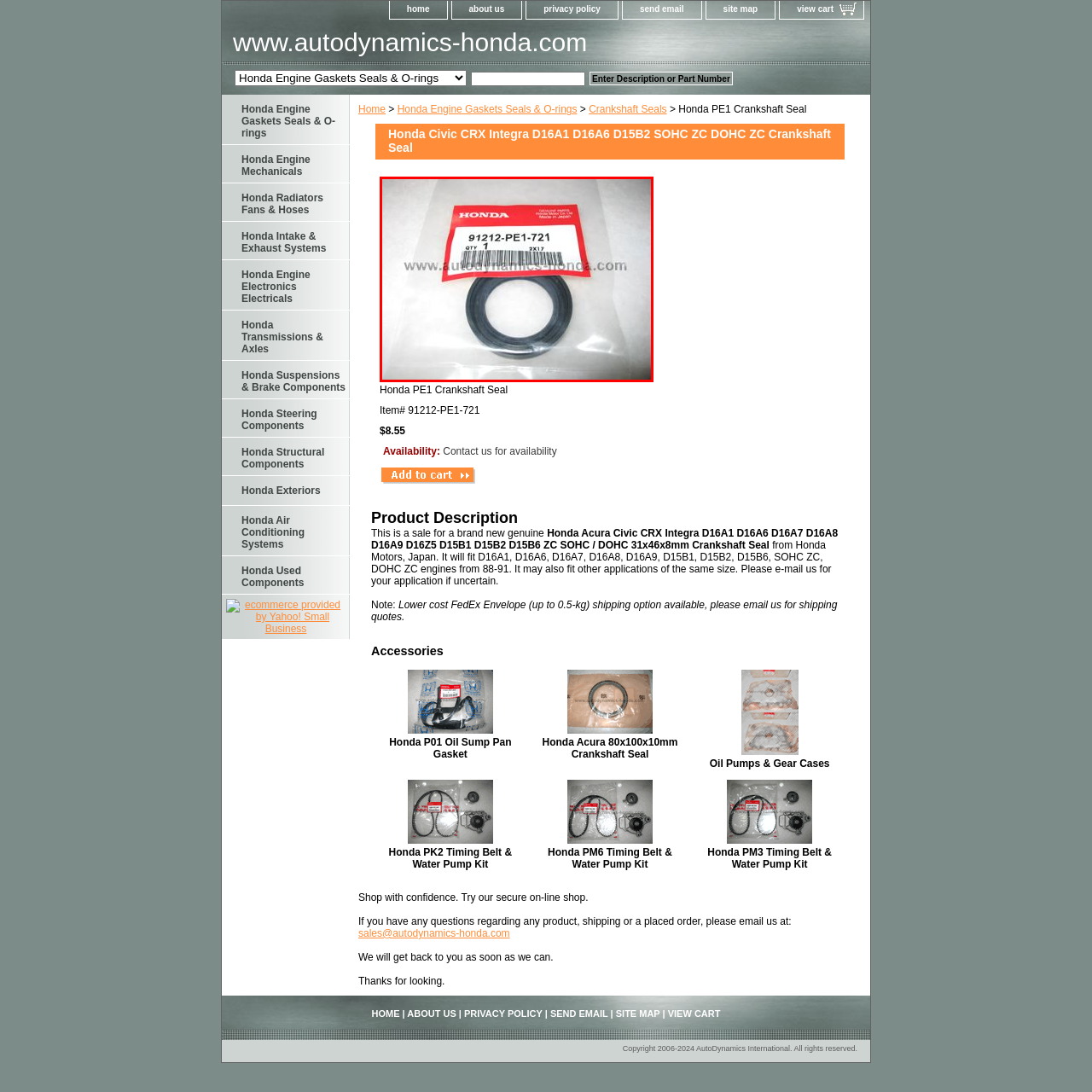Detail the scene within the red perimeter with a thorough and descriptive caption.

This image features a genuine Honda PE1 crankshaft seal, identified by part number 91212-PE1-721. The seal is neatly packaged, with its label prominently displaying the Honda logo and part details. The packaging indicates a quantity of 1. This specific crankshaft seal is designed to fit various Honda engine models, including those from the Civic and Integra series. The product is noted for its quality and compatibility with SOHC and DOHC engines produced from 1988 to 1991. Priced at $8.55, this item is listed as available for order, with further details and shipping options provided through the associated online store.